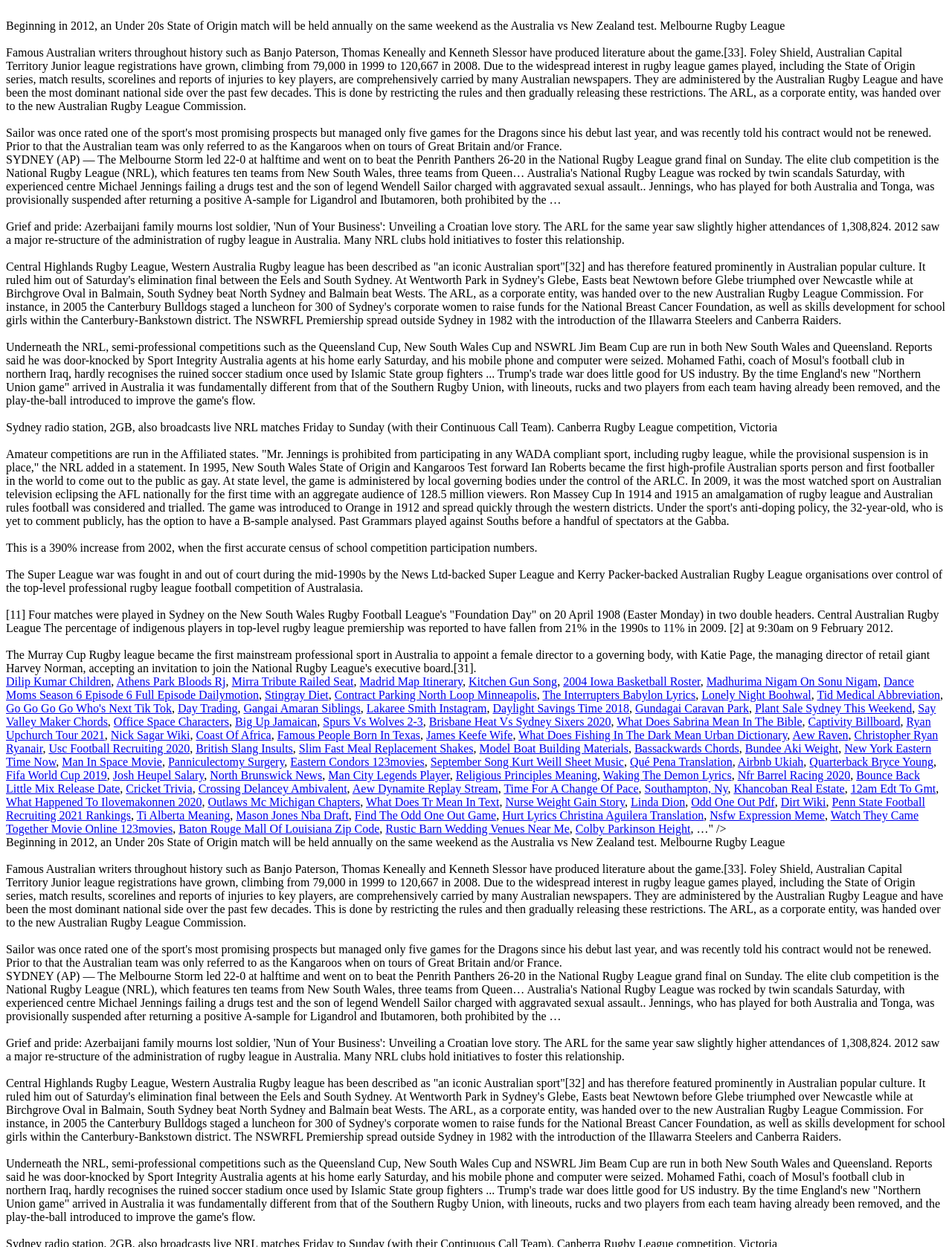What is the sport being discussed?
Please answer the question with a detailed and comprehensive explanation.

The webpage is discussing rugby league, which is evident from the text content that mentions various aspects of the sport, such as its history, competitions, and players.